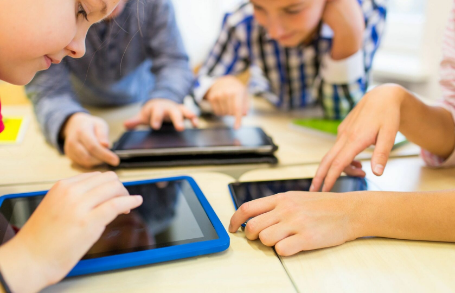What is the purpose of this educational setting?
Provide a fully detailed and comprehensive answer to the question.

The image reflects a modern approach to education, emphasizing the importance of digital literacy in early childhood development, with the ultimate goal of nurturing future leaders by providing them with innovative learning tools.